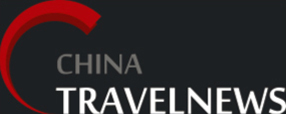What is emphasized in larger letters in the logo?
Using the details shown in the screenshot, provide a comprehensive answer to the question.

According to the caption, the word 'CHINA' is emphasized in larger letters in the logo, indicating that it is the prominent element in the brand name.